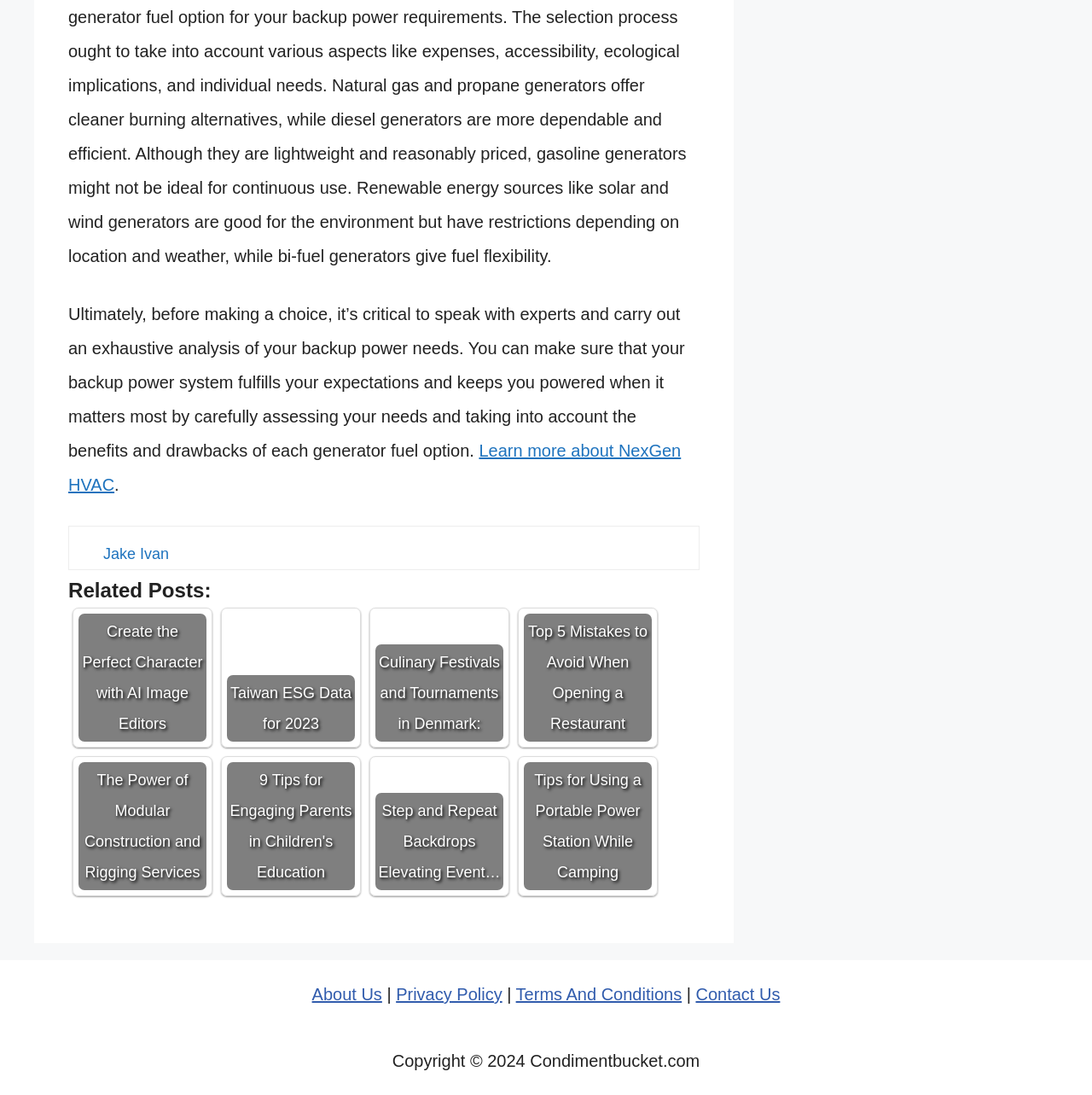Please determine the bounding box coordinates for the UI element described here. Use the format (top-left x, top-left y, bottom-right x, bottom-right y) with values bounded between 0 and 1: Terms And Conditions

[0.472, 0.899, 0.624, 0.917]